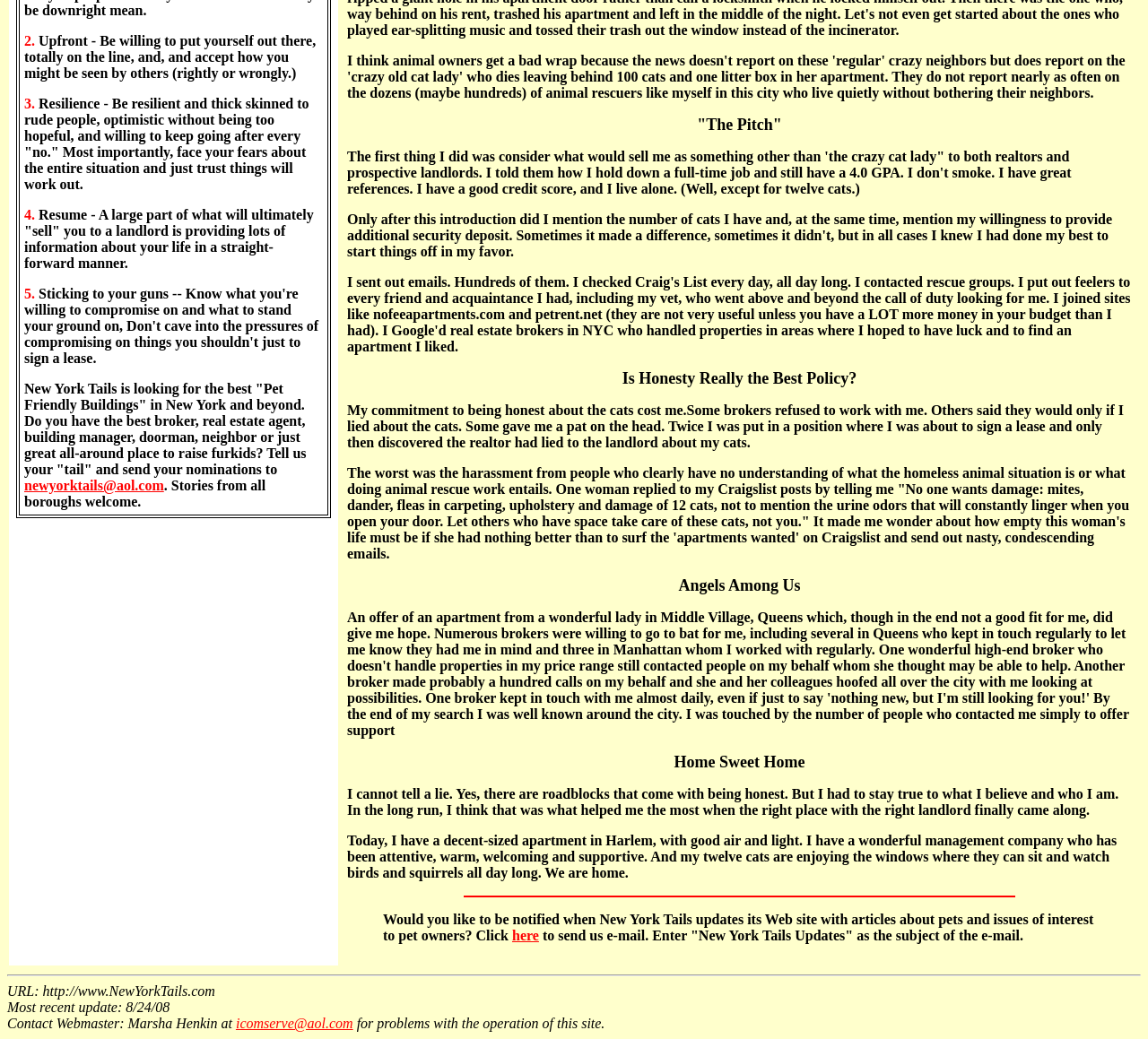Using the provided element description "icomserve@aol.com", determine the bounding box coordinates of the UI element.

[0.205, 0.978, 0.308, 0.992]